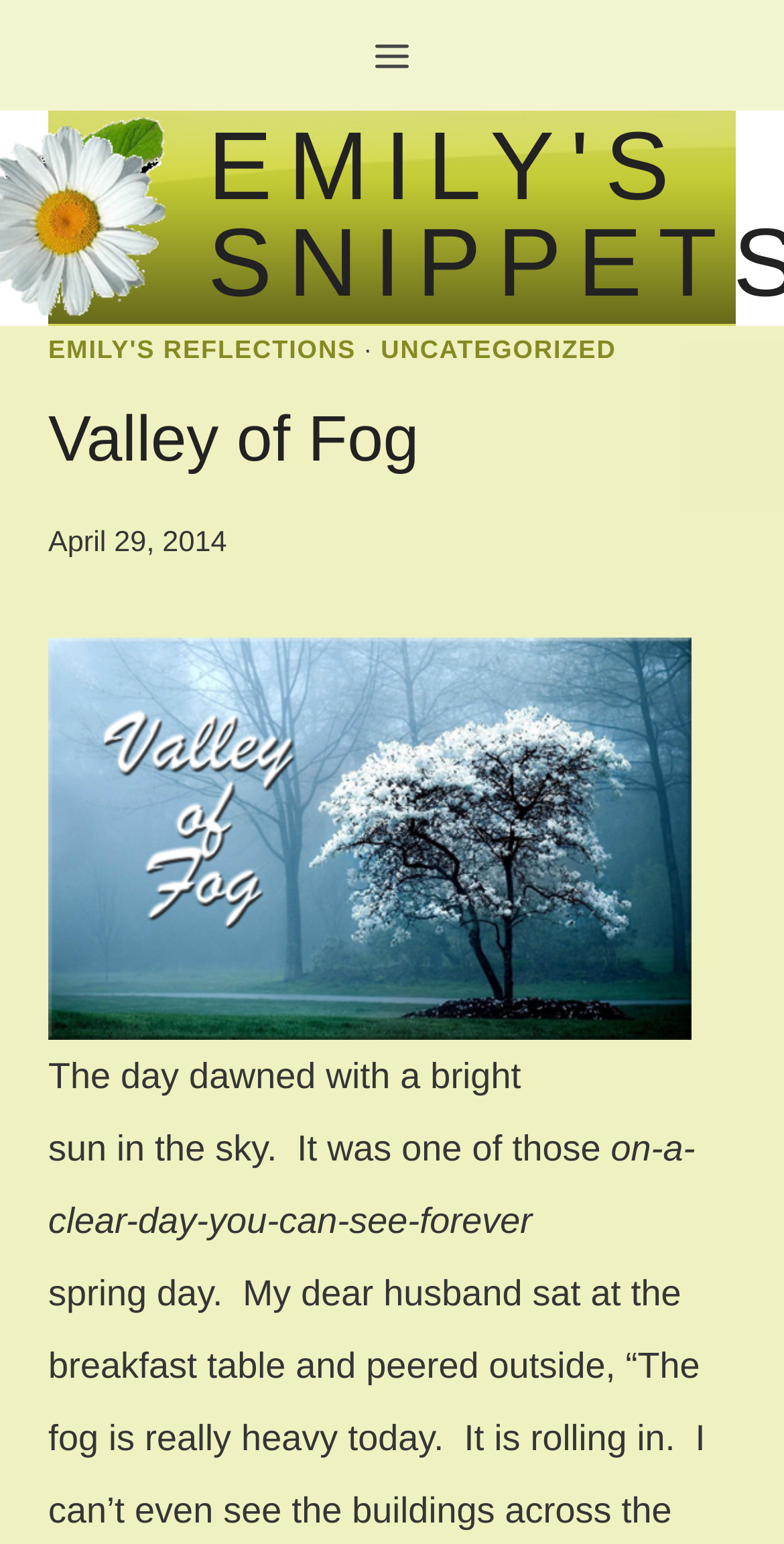Locate and generate the text content of the webpage's heading.

Valley of Fog